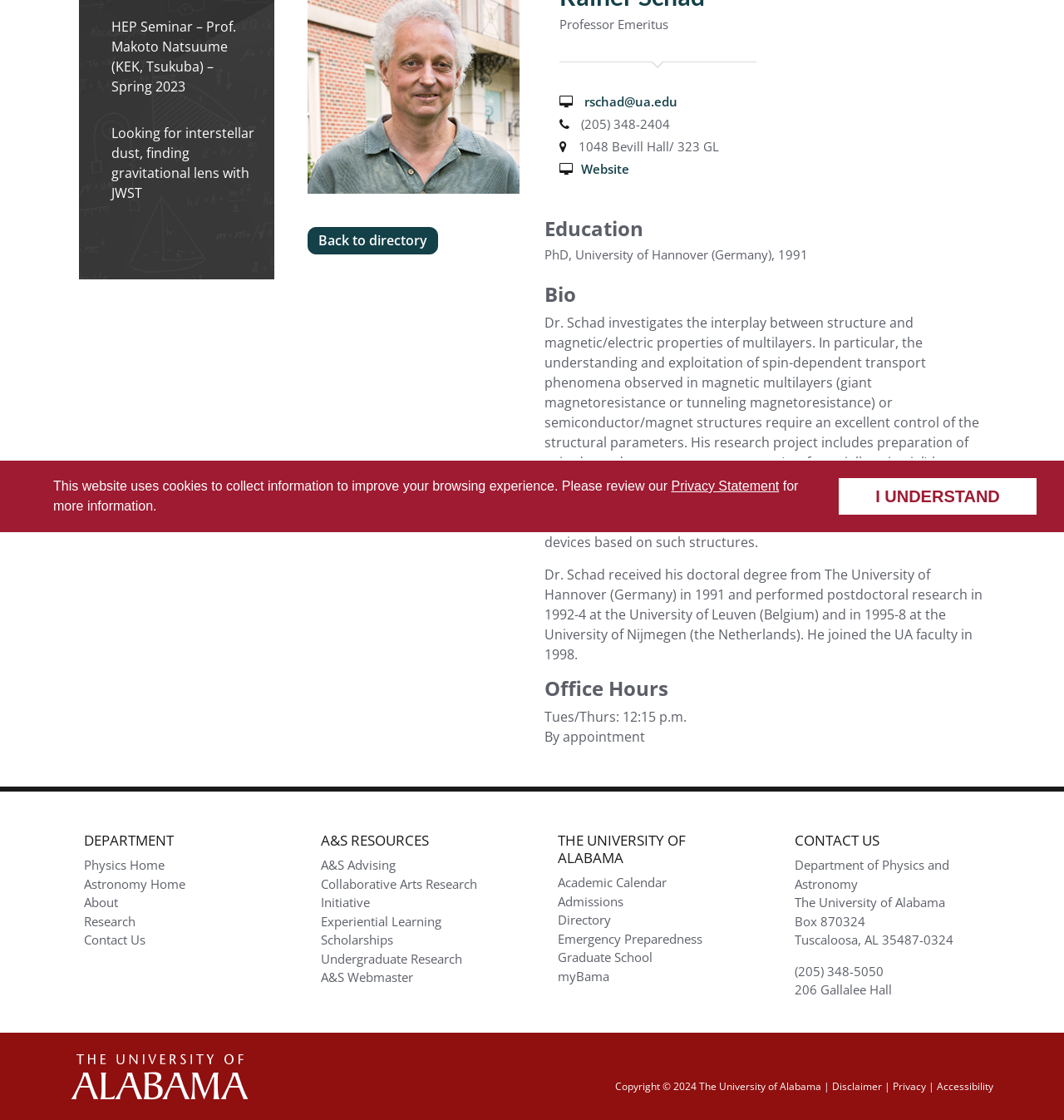Ascertain the bounding box coordinates for the UI element detailed here: "Copyright © 2024". The coordinates should be provided as [left, top, right, bottom] with each value being a float between 0 and 1.

[0.578, 0.963, 0.655, 0.976]